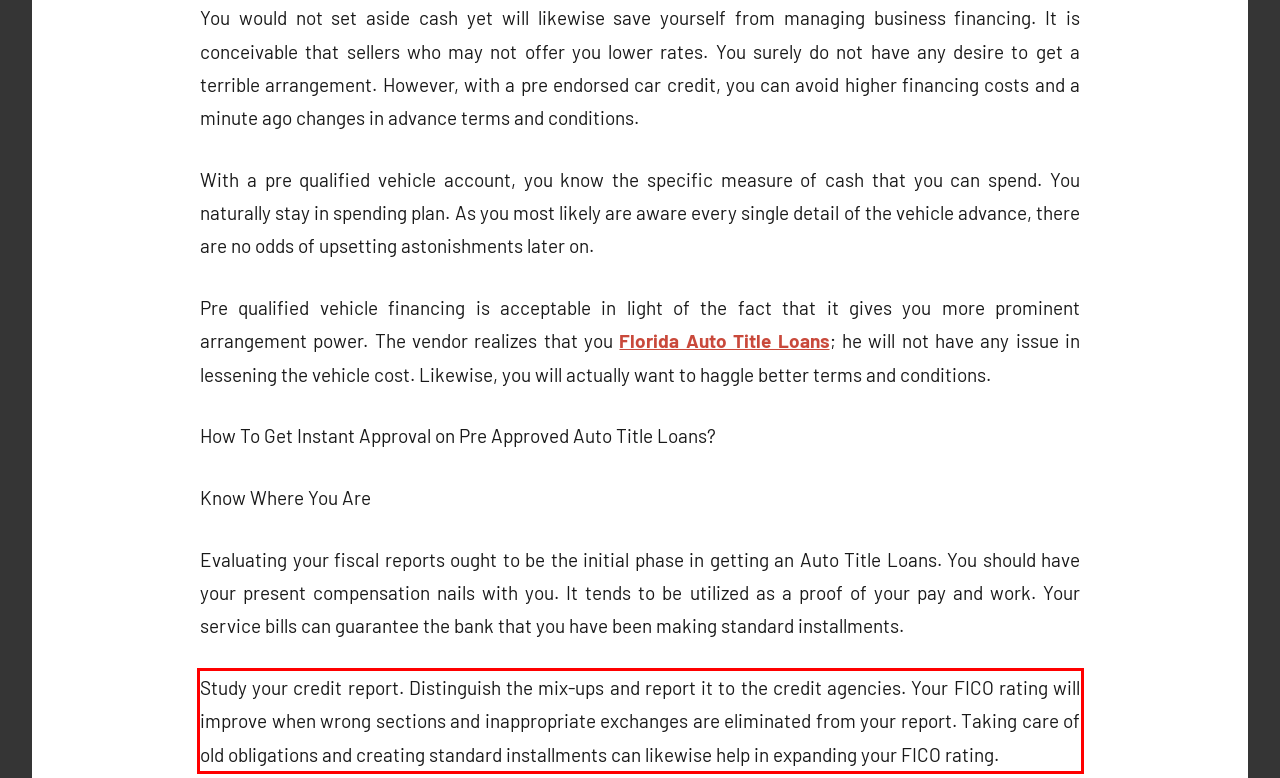Please extract the text content within the red bounding box on the webpage screenshot using OCR.

Study your credit report. Distinguish the mix-ups and report it to the credit agencies. Your FICO rating will improve when wrong sections and inappropriate exchanges are eliminated from your report. Taking care of old obligations and creating standard installments can likewise help in expanding your FICO rating.